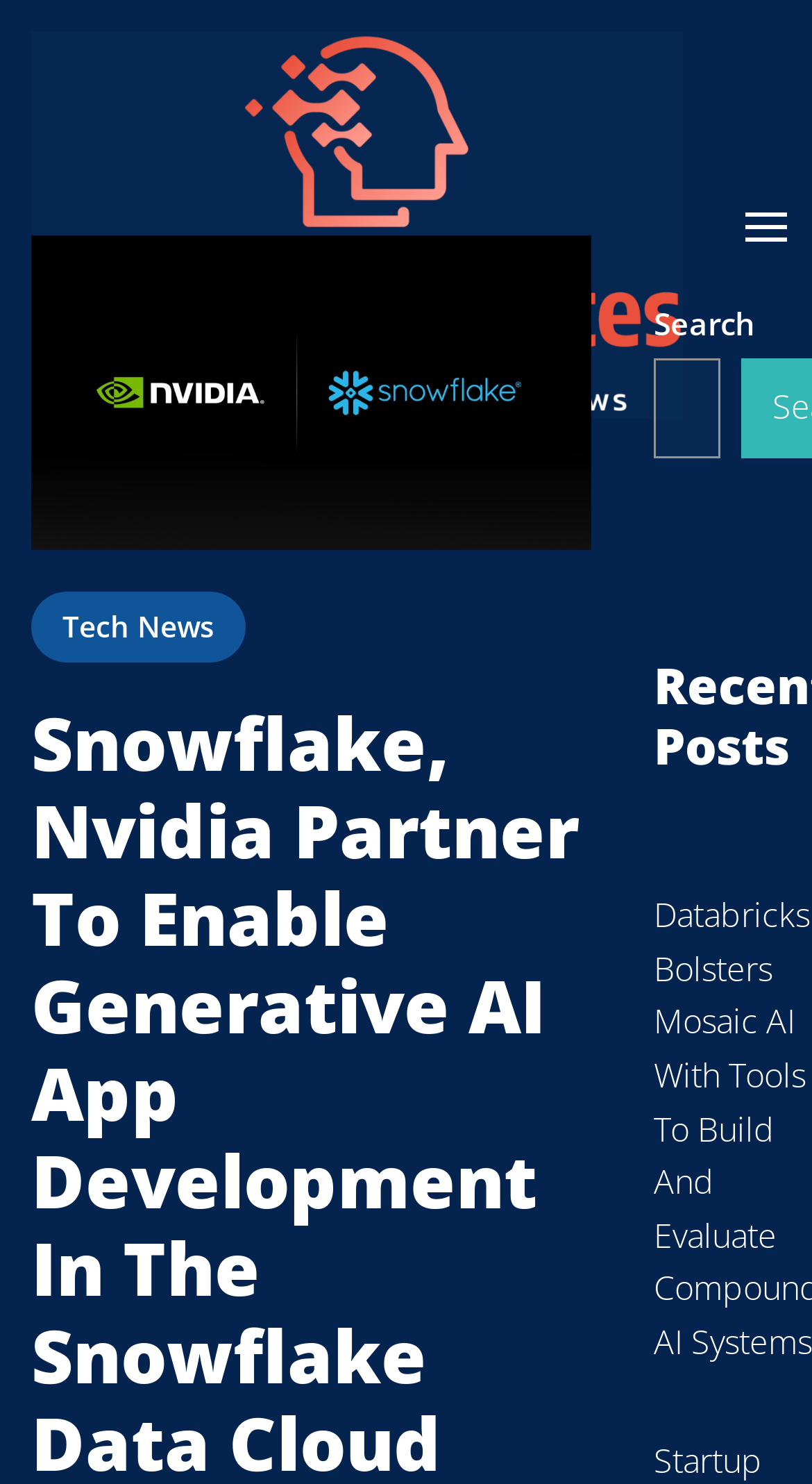Determine the bounding box for the described UI element: "alt="Tech Automates"".

[0.038, 0.021, 0.84, 0.282]